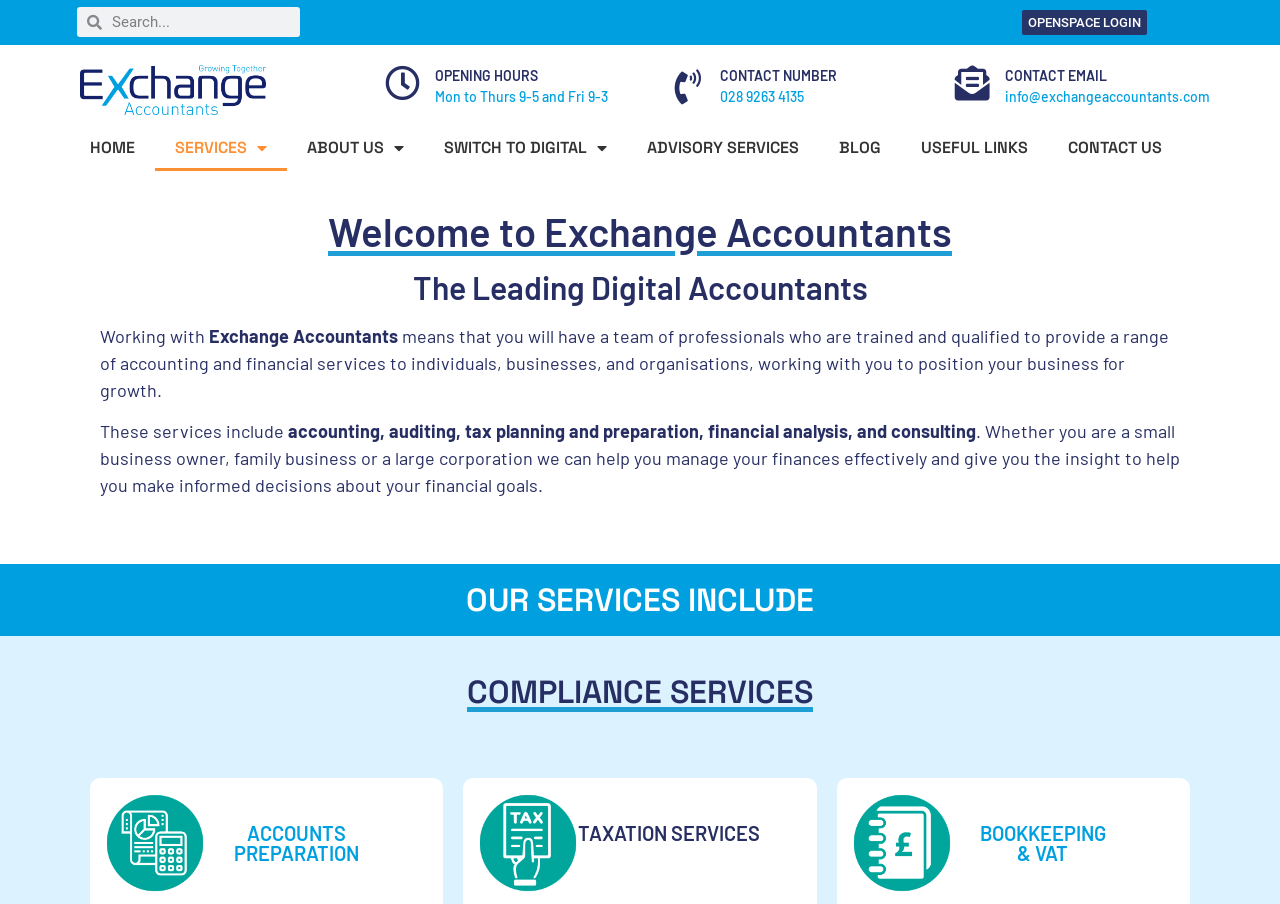Identify the bounding box for the element characterized by the following description: "Shipping/Terms Of Service".

None